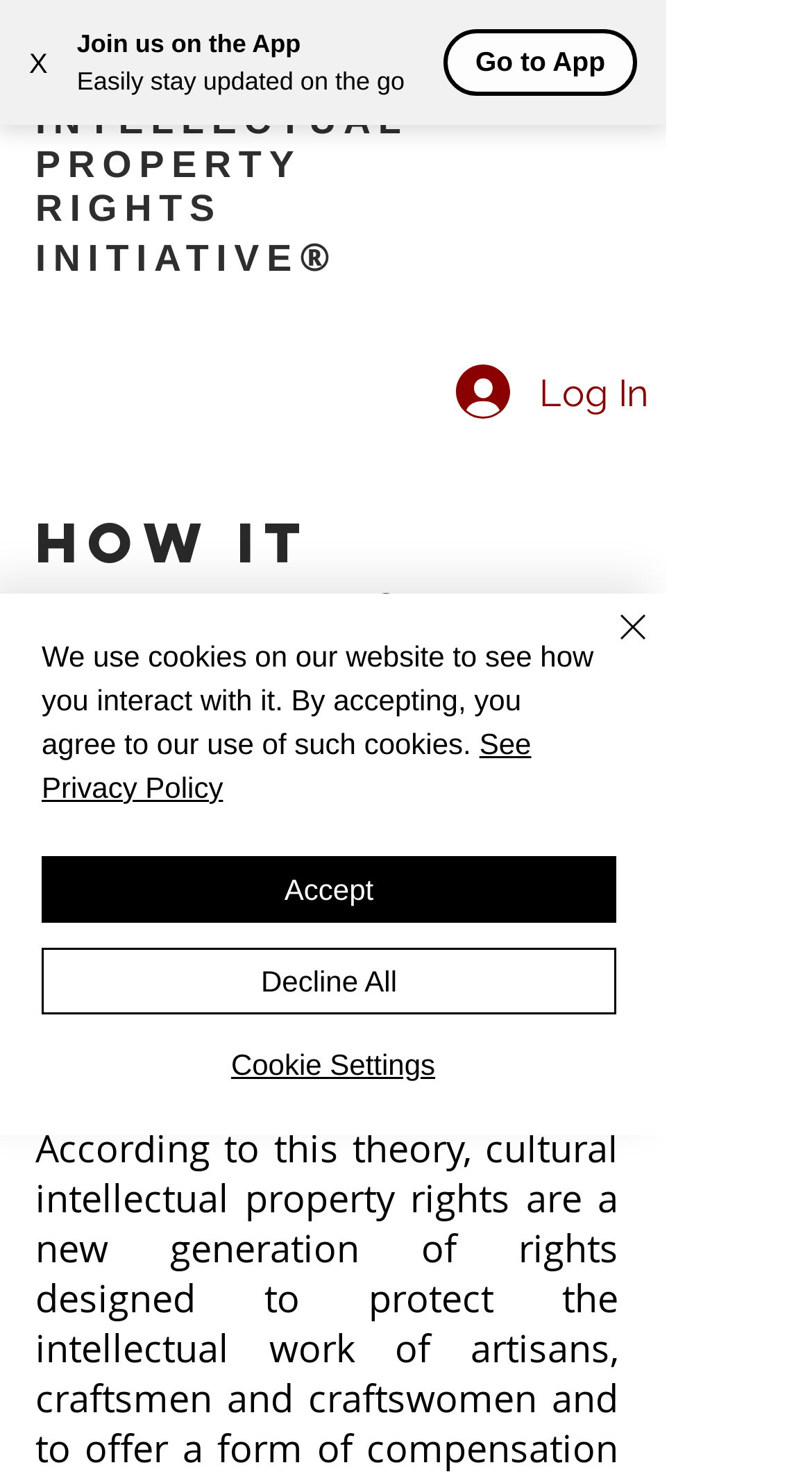Please extract the primary headline from the webpage.

CULTURAL INTELLECTUAL PROPERTY
RIGHTS
INITIATIVE®